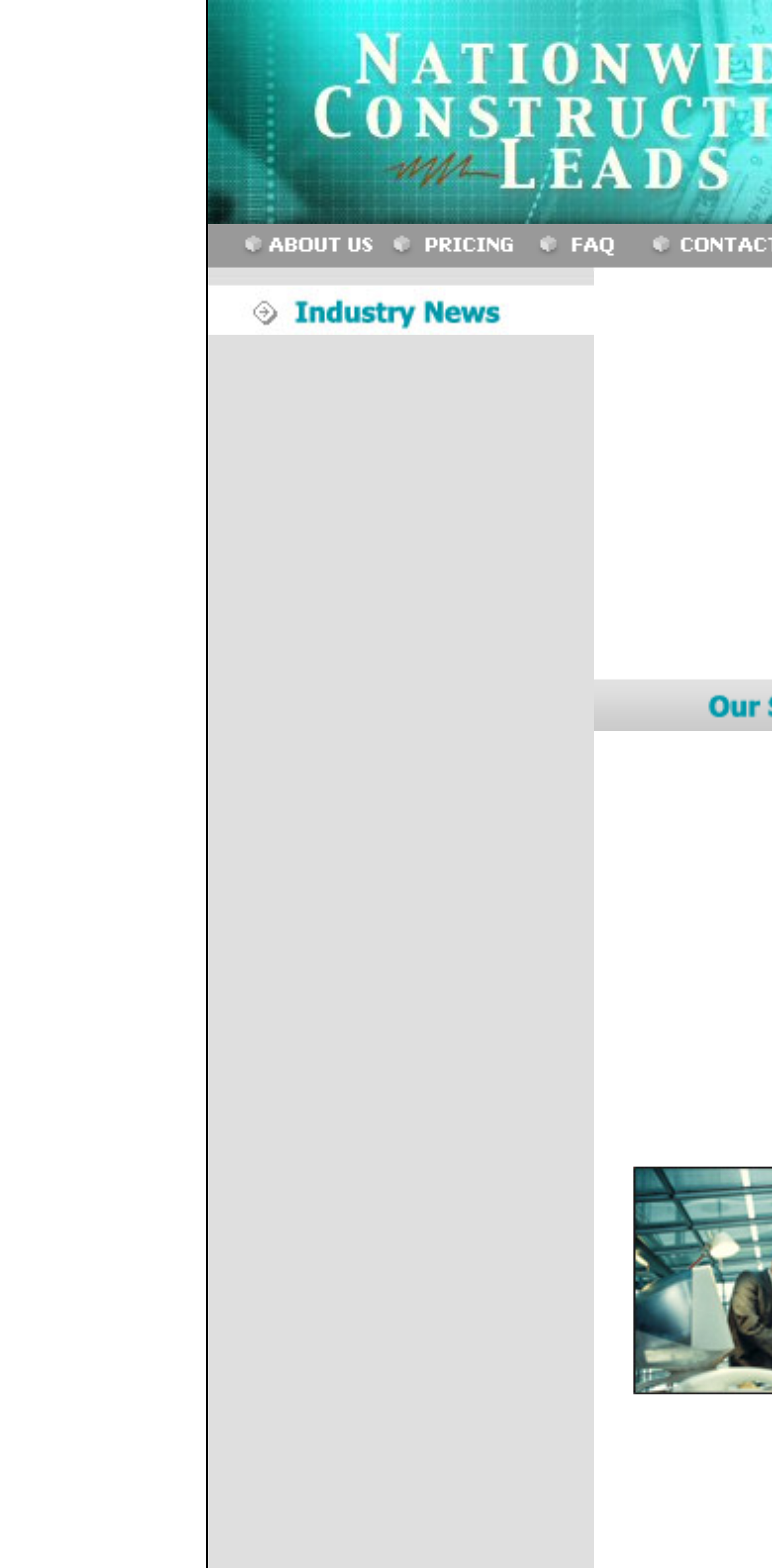How many images are on the webpage?
Provide a one-word or short-phrase answer based on the image.

2